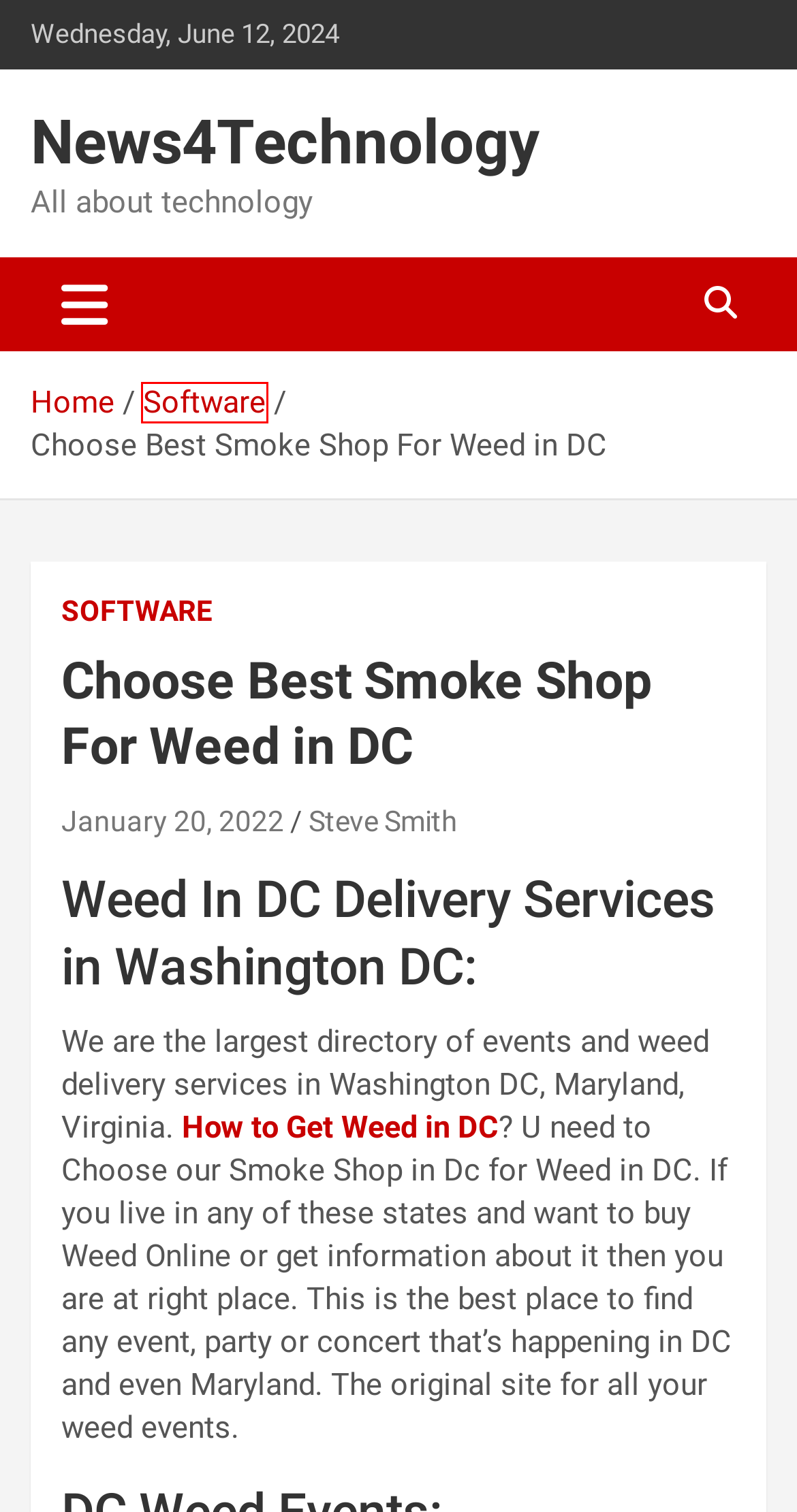You have a screenshot of a webpage with a red bounding box highlighting a UI element. Your task is to select the best webpage description that corresponds to the new webpage after clicking the element. Here are the descriptions:
A. Sports – News4Technology
B. Western – News4Technology
C. How To – News4Technology
D. Jim Blevins – News4Technology
E. Software – News4Technology
F. ENTERTAINMENT – News4Technology
G. News4Technology – All about technology
H. Digital Marketing – News4Technology

E